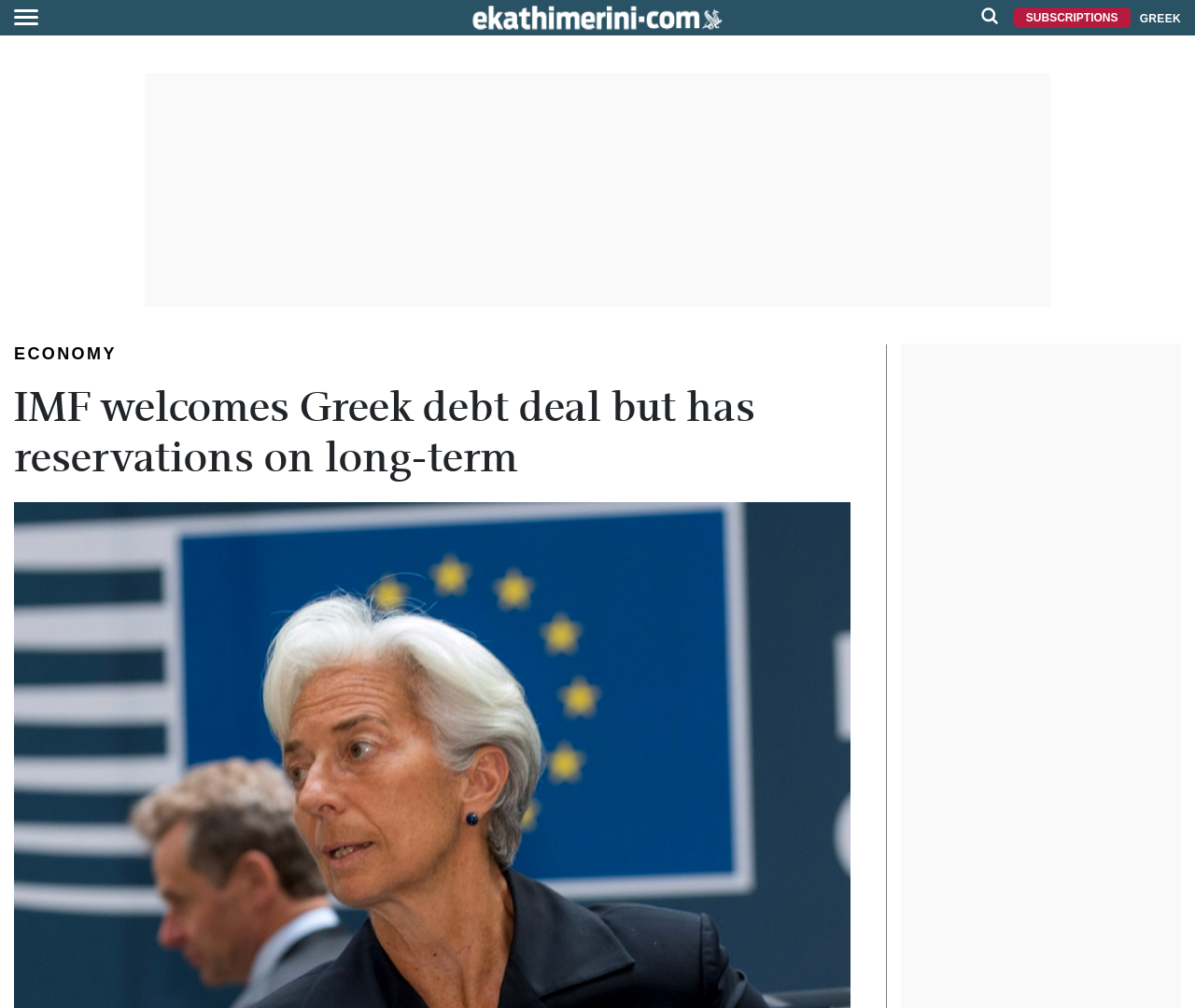Identify the title of the webpage and provide its text content.

IMF welcomes Greek debt deal but has reservations on long-term